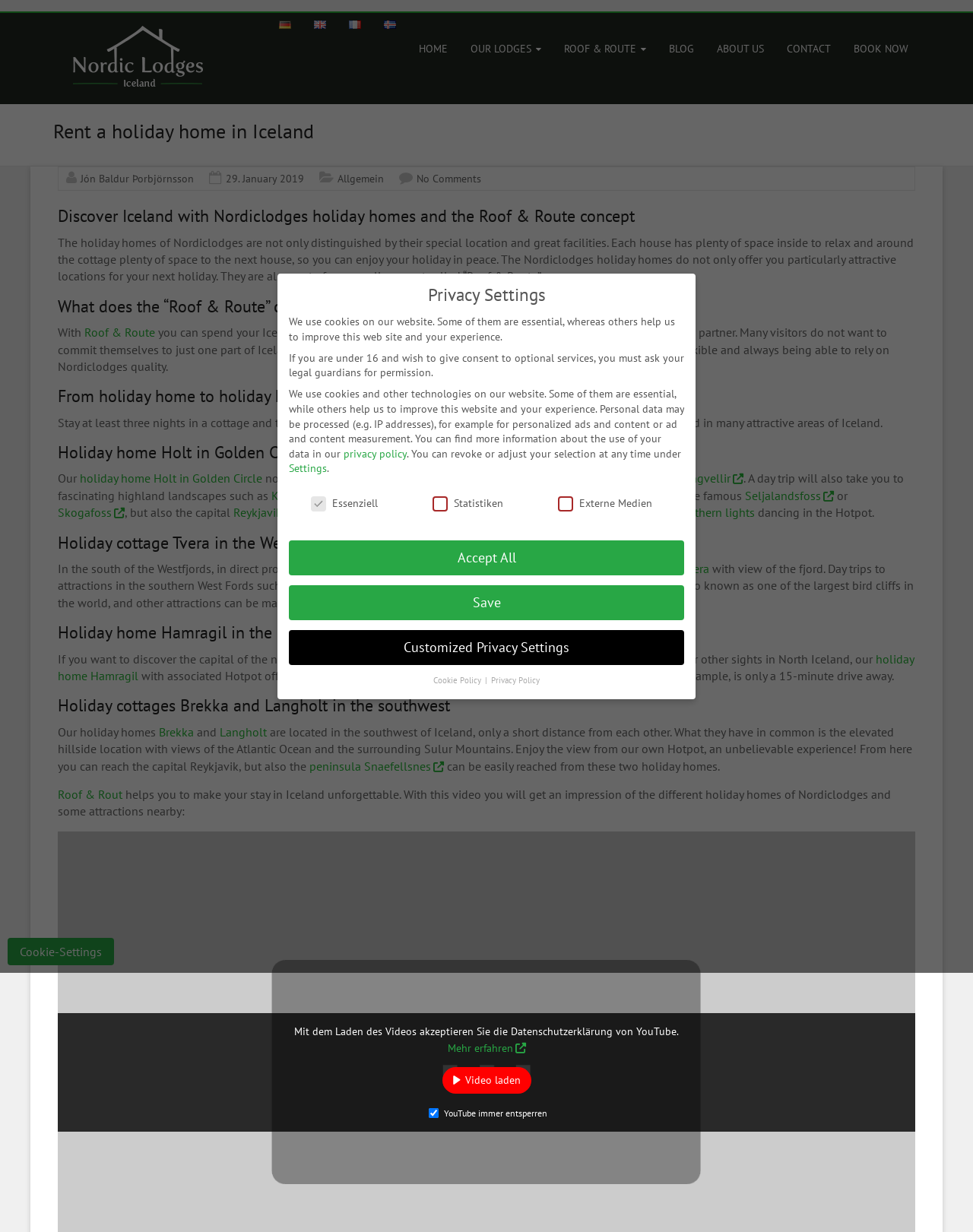How many nights do you need to stay in a cottage to change to the next accommodation?
Kindly offer a detailed explanation using the data available in the image.

According to the webpage, you need to stay at least three nights in a cottage to change to the next accommodation, which is part of the 'Roof & Route' concept.